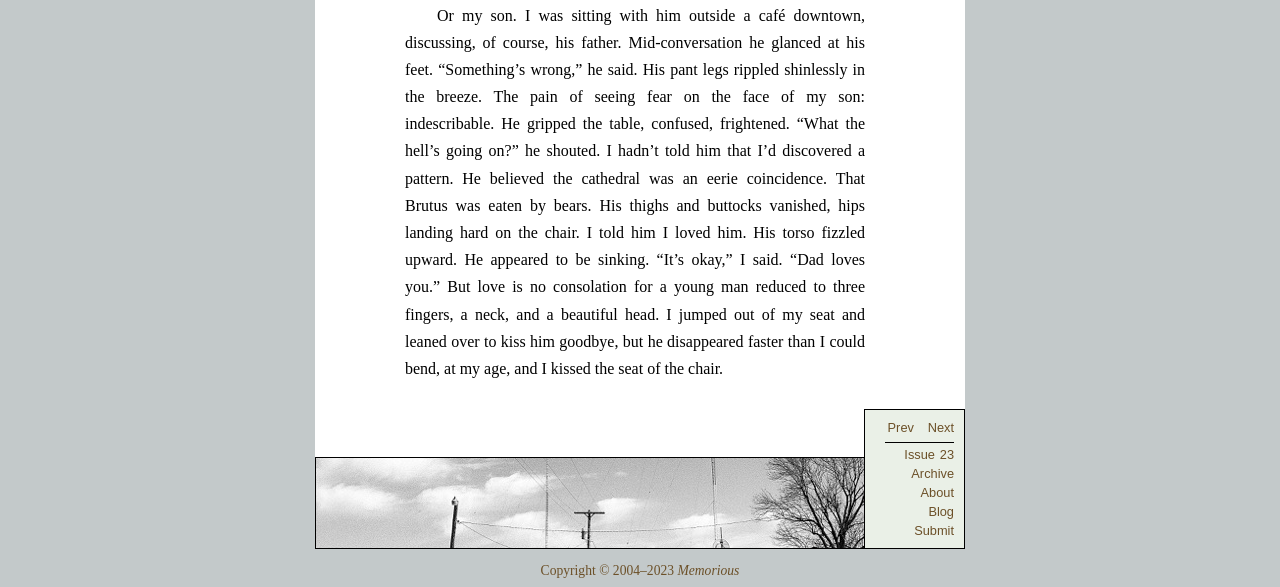Please identify the bounding box coordinates of the element I need to click to follow this instruction: "Submit a story".

[0.714, 0.891, 0.745, 0.916]